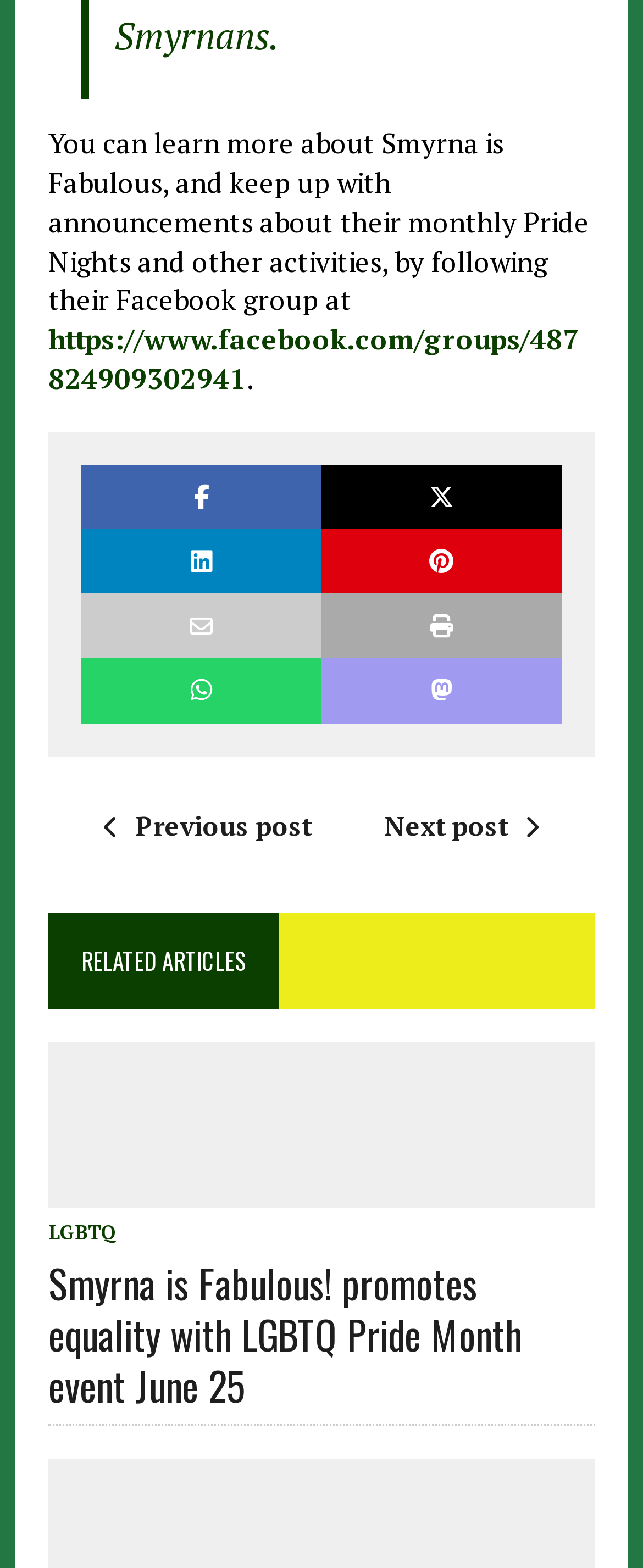Determine the bounding box coordinates for the area that should be clicked to carry out the following instruction: "Visit Facebook".

None